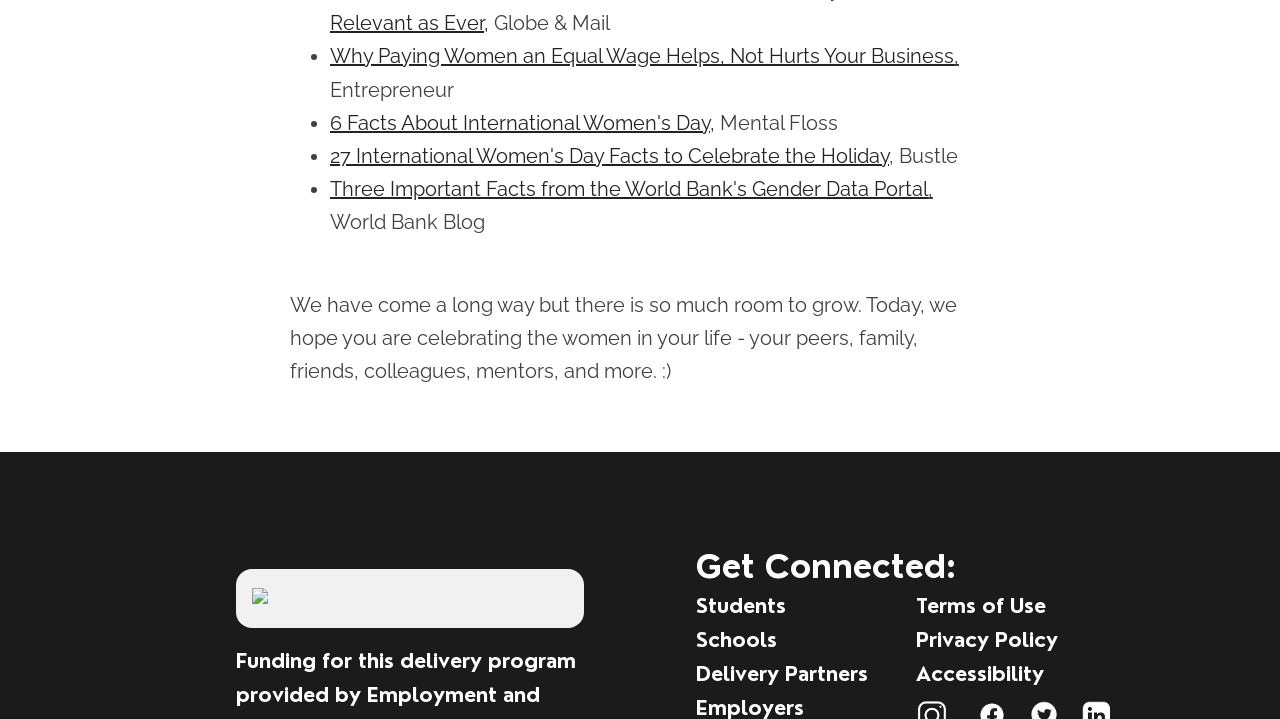Answer the following inquiry with a single word or phrase:
What is the last publication mentioned?

World Bank Blog